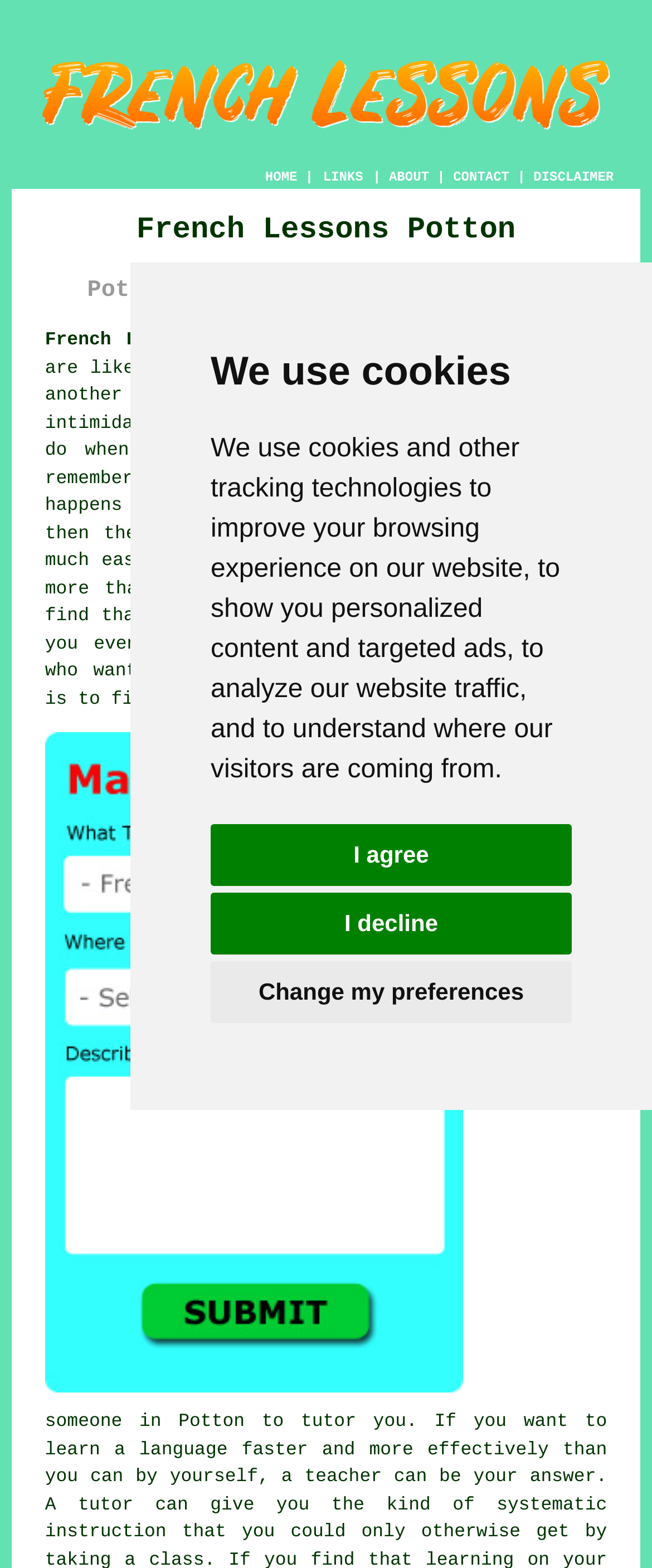Reply to the question with a brief word or phrase: What is the main topic of this website?

French lessons